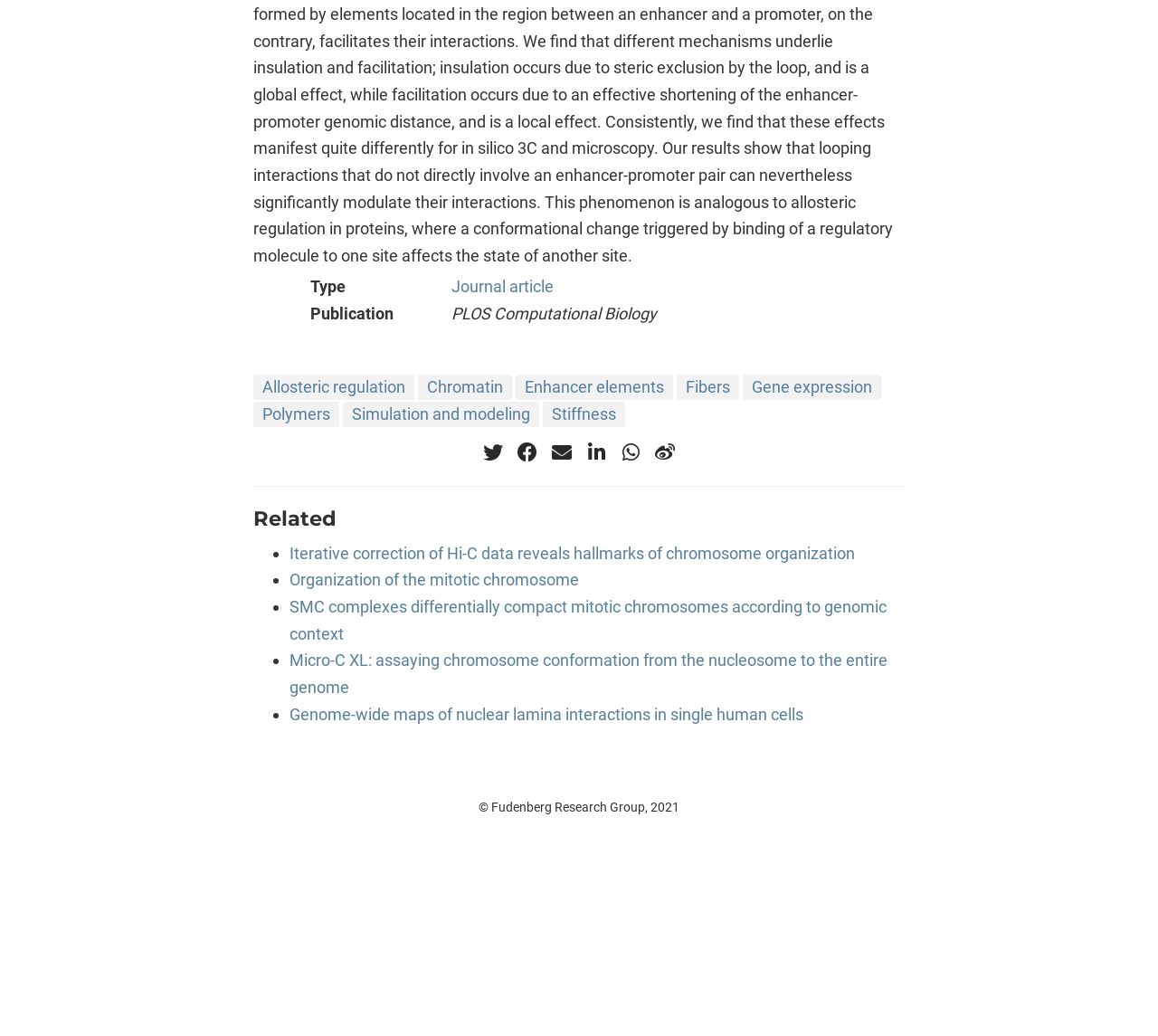Identify the bounding box coordinates of the HTML element based on this description: "Organization of the mitotic chromosome".

[0.25, 0.55, 0.5, 0.569]